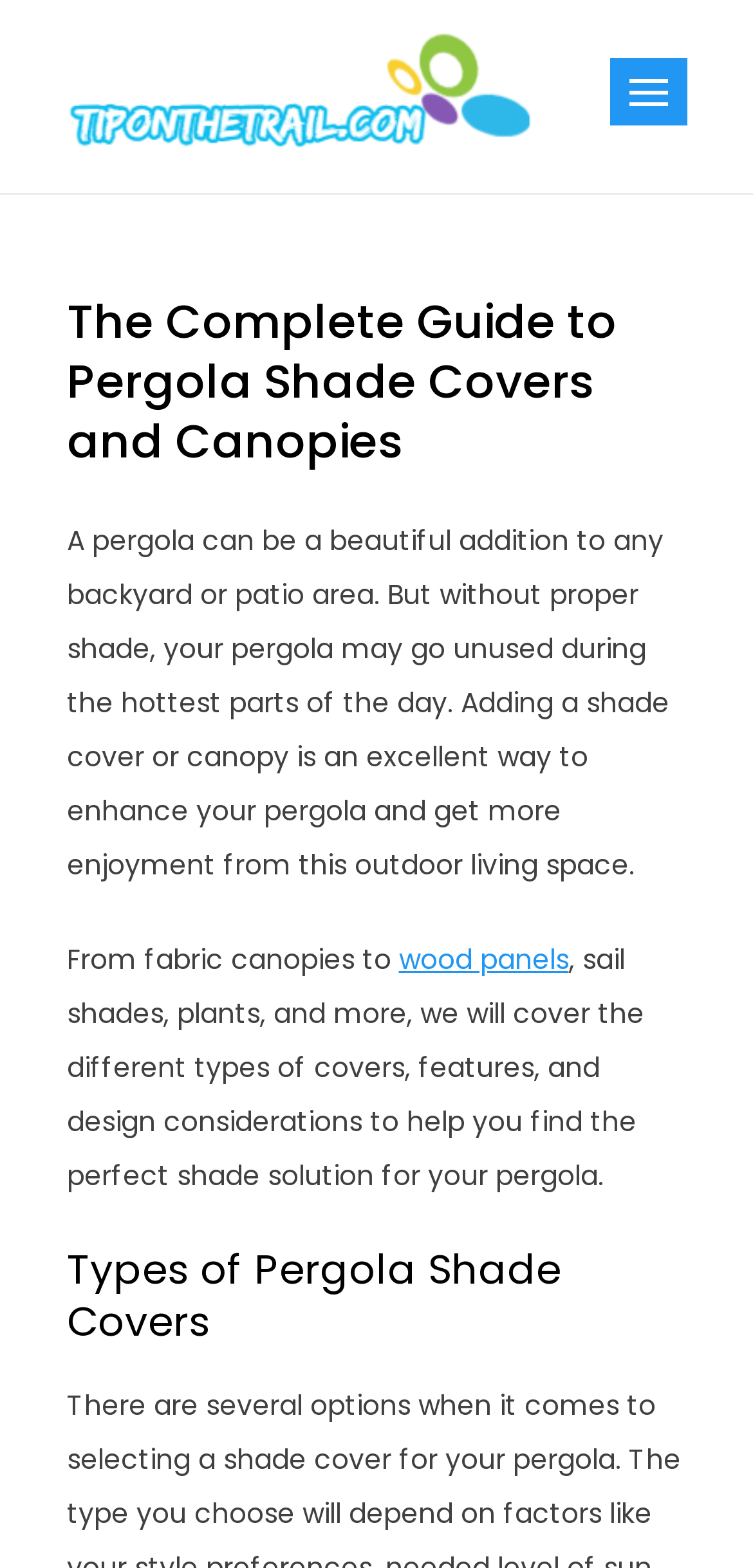Give a short answer using one word or phrase for the question:
What is the purpose of adding a shade cover or canopy to a pergola?

Enhance pergola